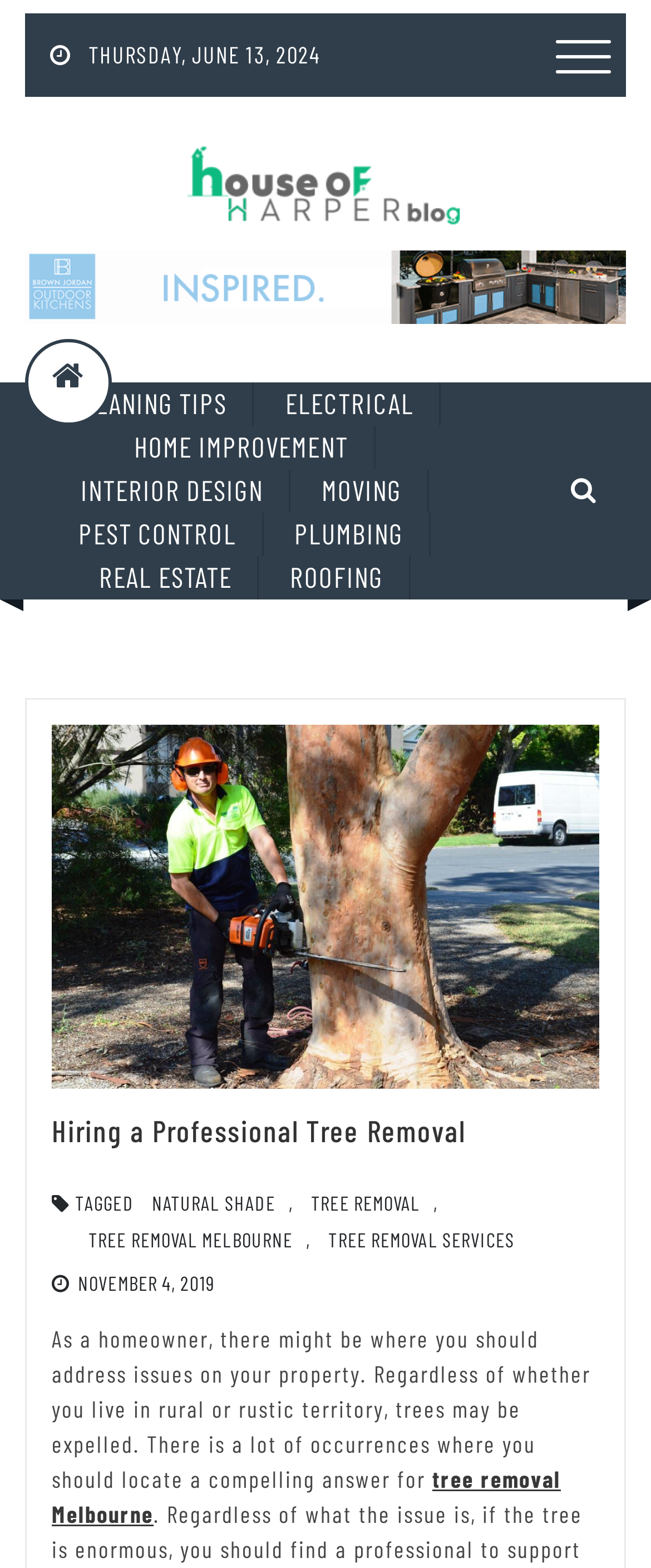Please determine the bounding box coordinates of the clickable area required to carry out the following instruction: "Click the 'TREE REMOVAL' link". The coordinates must be four float numbers between 0 and 1, represented as [left, top, right, bottom].

[0.457, 0.755, 0.666, 0.778]